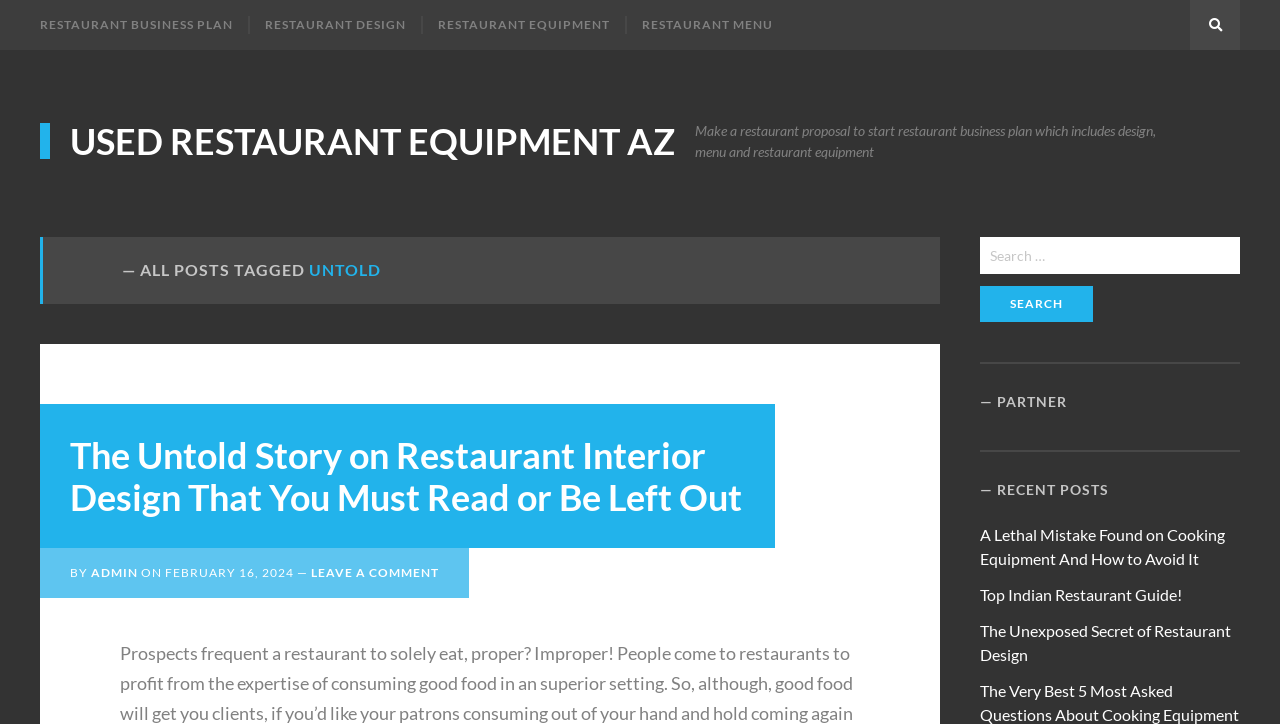Explain the features and main sections of the webpage comprehensively.

The webpage is about used restaurant equipment in Arizona, with a focus on providing resources and information for restaurant owners and entrepreneurs. At the top of the page, there is a primary navigation menu with links to "RESTAURANT BUSINESS PLAN", "RESTAURANT DESIGN", "RESTAURANT EQUIPMENT", and "RESTAURANT MENU". To the right of the navigation menu, there is a search link.

Below the navigation menu, there is a prominent link to "USED RESTAURANT EQUIPMENT AZ", which is likely a main topic of the webpage. Next to this link, there is a paragraph of text that explains how to make a restaurant proposal, including design, menu, and equipment.

Further down the page, there is a section with a heading that reads "— ALL POSTS TAGGED UNTOLD". This section contains a series of blog posts or articles, each with a heading, author, and date. The first article is titled "The Untold Story on Restaurant Interior Design That You Must Read or Be Left Out", and it has a link to read more. Below this article, there are several other articles with similar formats, including "A Lethal Mistake Found on Cooking Equipment And How to Avoid It", "Top Indian Restaurant Guide!", and "The Unexposed Secret of Restaurant Design".

To the right of the article section, there is a search box with a label that reads "Search for:". Below the search box, there are headings that read "— PARTNER" and "— RECENT POSTS", which suggest that there may be additional content or resources available on the webpage.